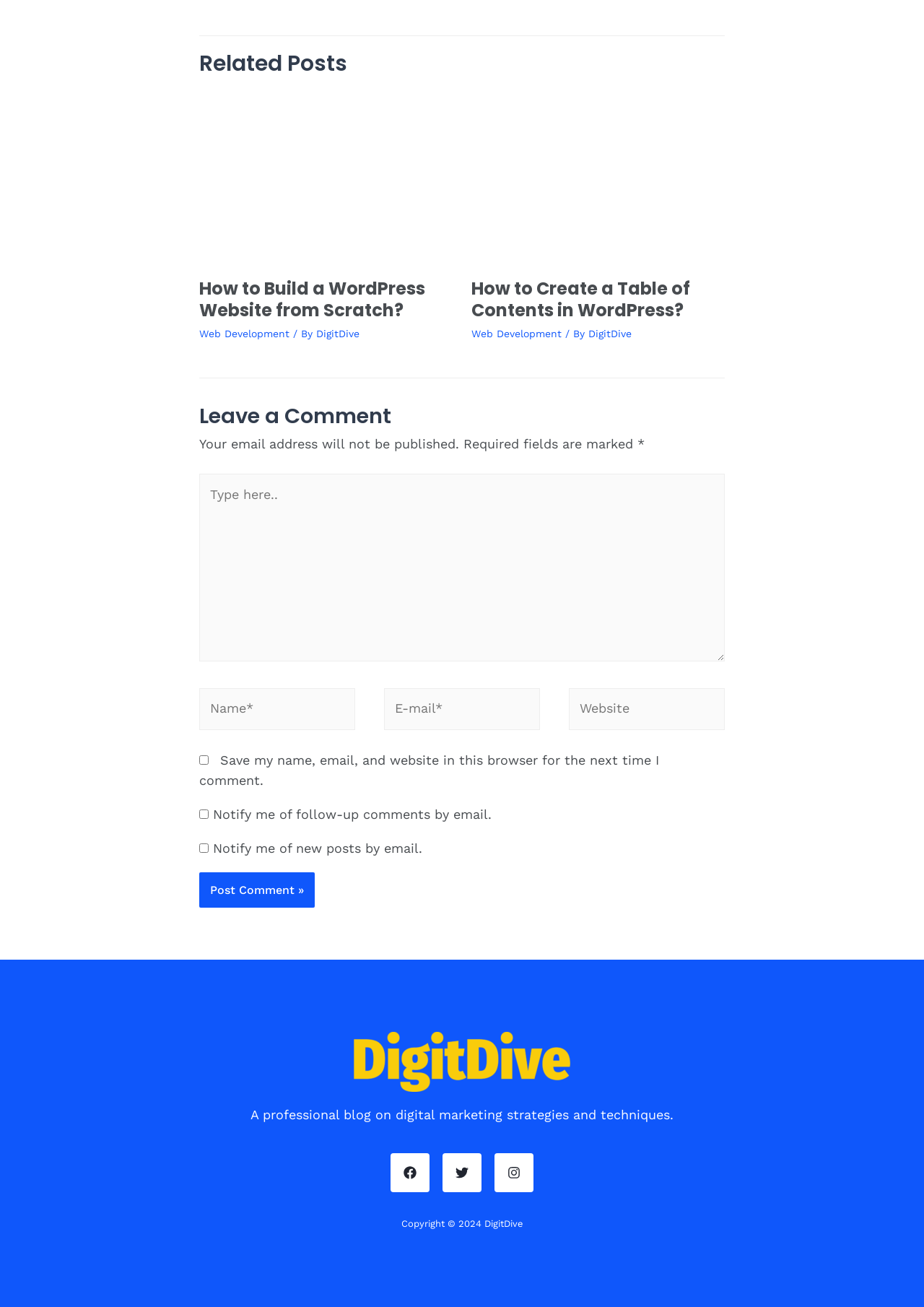Answer briefly with one word or phrase:
What is the copyright year of the website?

2024